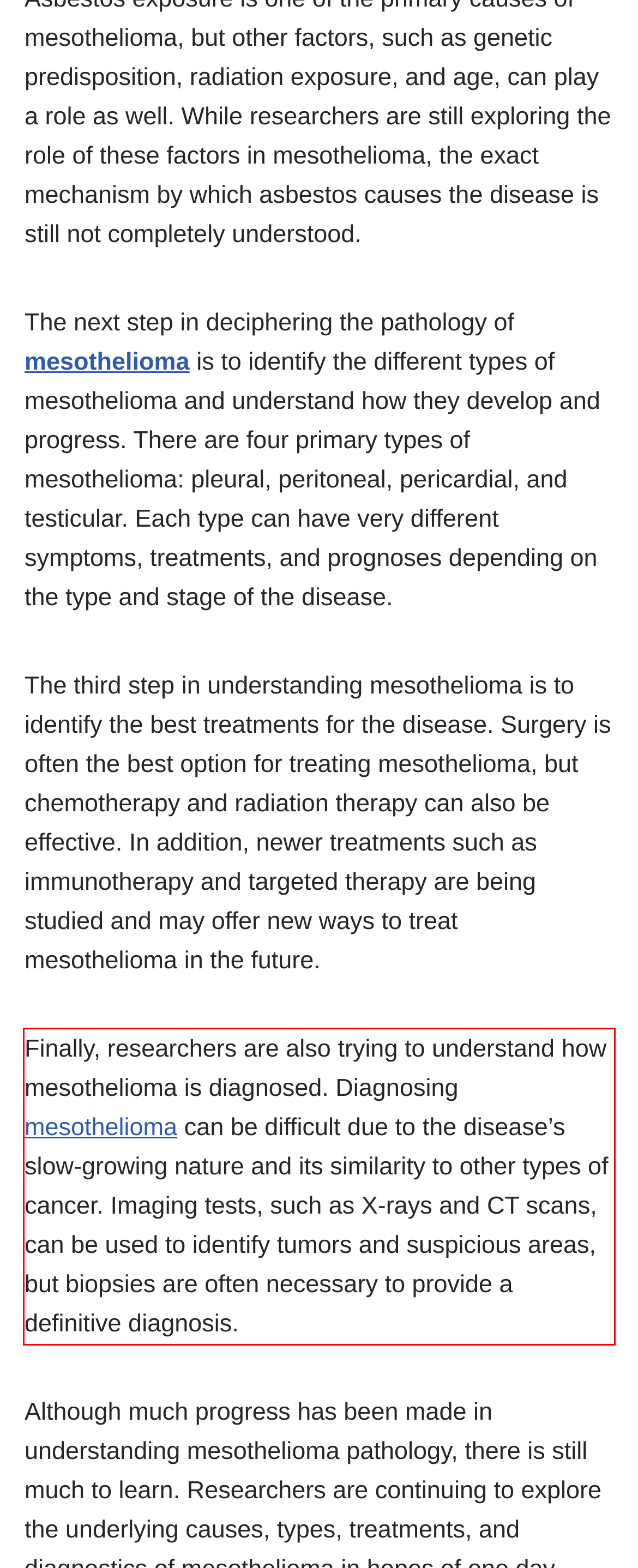You have a screenshot of a webpage with a red bounding box. Use OCR to generate the text contained within this red rectangle.

Finally, researchers are also trying to understand how mesothelioma is diagnosed. Diagnosing mesothelioma can be difficult due to the disease’s slow-growing nature and its similarity to other types of cancer. Imaging tests, such as X-rays and CT scans, can be used to identify tumors and suspicious areas, but biopsies are often necessary to provide a definitive diagnosis.